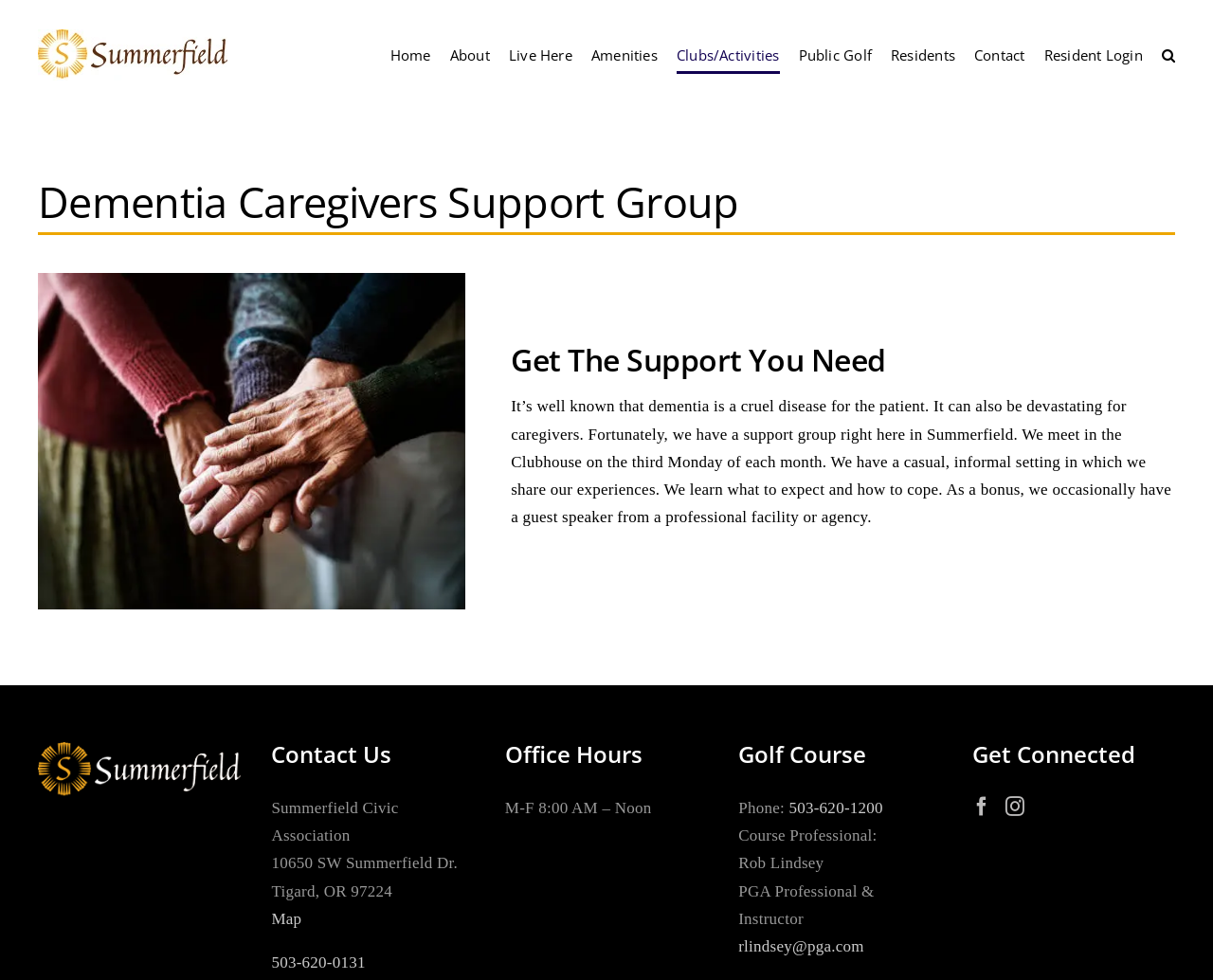Please specify the bounding box coordinates of the element that should be clicked to execute the given instruction: 'Contact Us'. Ensure the coordinates are four float numbers between 0 and 1, expressed as [left, top, right, bottom].

[0.224, 0.758, 0.391, 0.783]